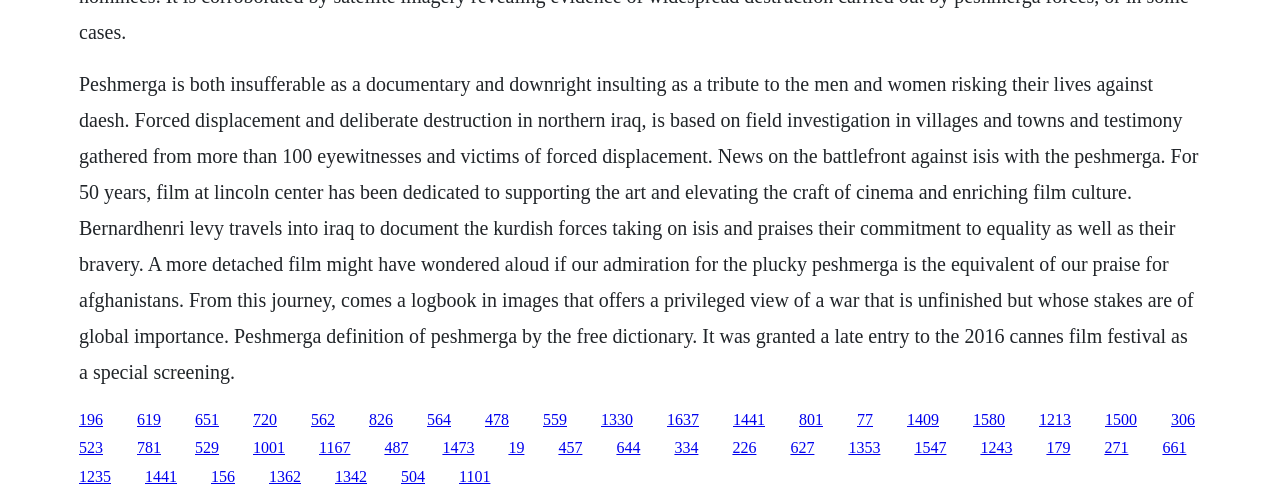Answer the question below using just one word or a short phrase: 
How many eyewitnesses and victims of forced displacement were interviewed?

more than 100